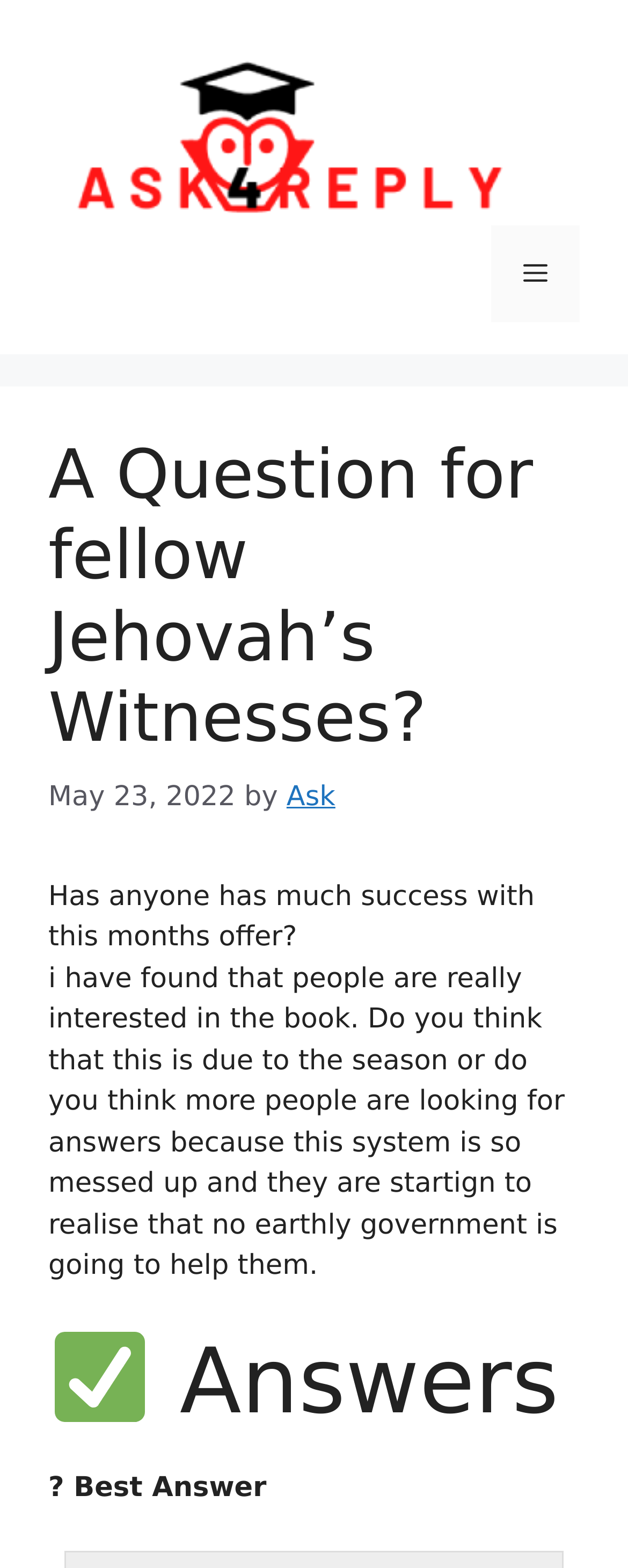What is the topic of the post?
Using the image, provide a concise answer in one word or a short phrase.

success with this month's offer